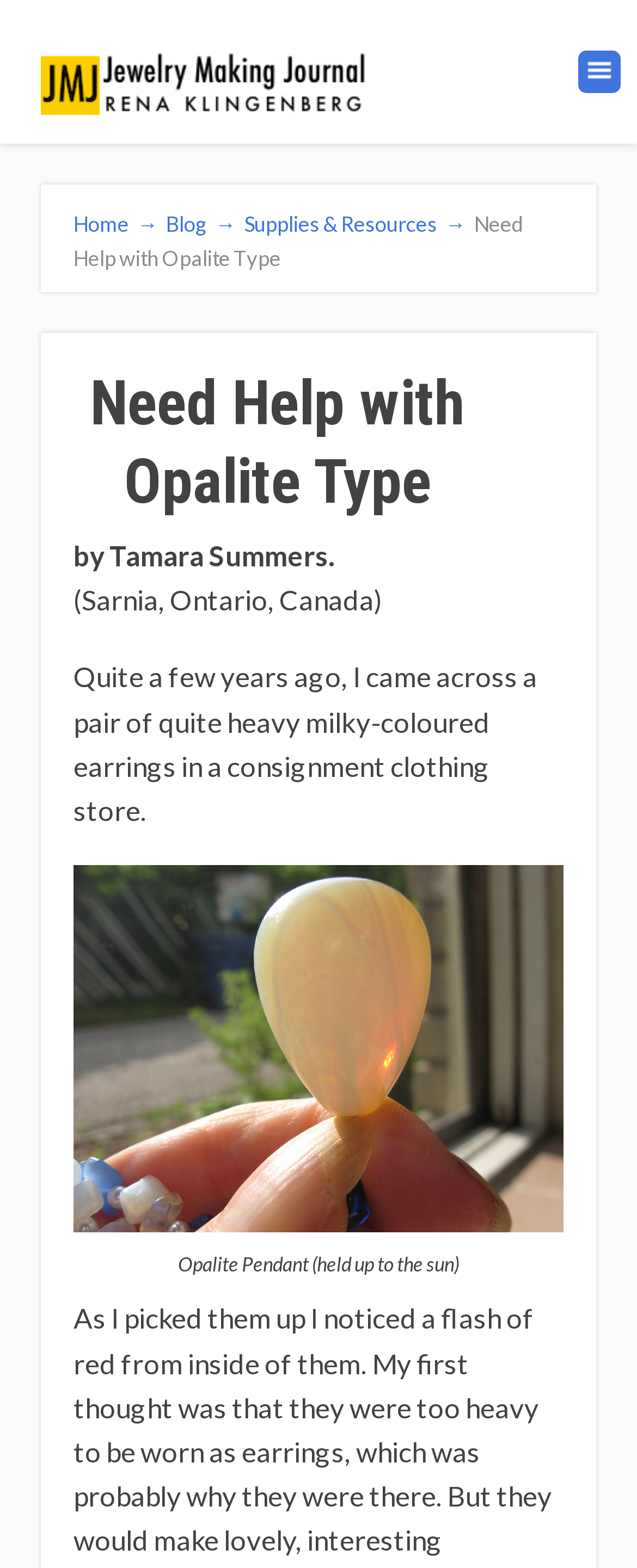What is the name of the journal?
Provide a detailed and extensive answer to the question.

The name of the journal can be found in the top-left corner of the webpage, where it is written as 'Jewelry Making Journal' with an image of a journal next to it.